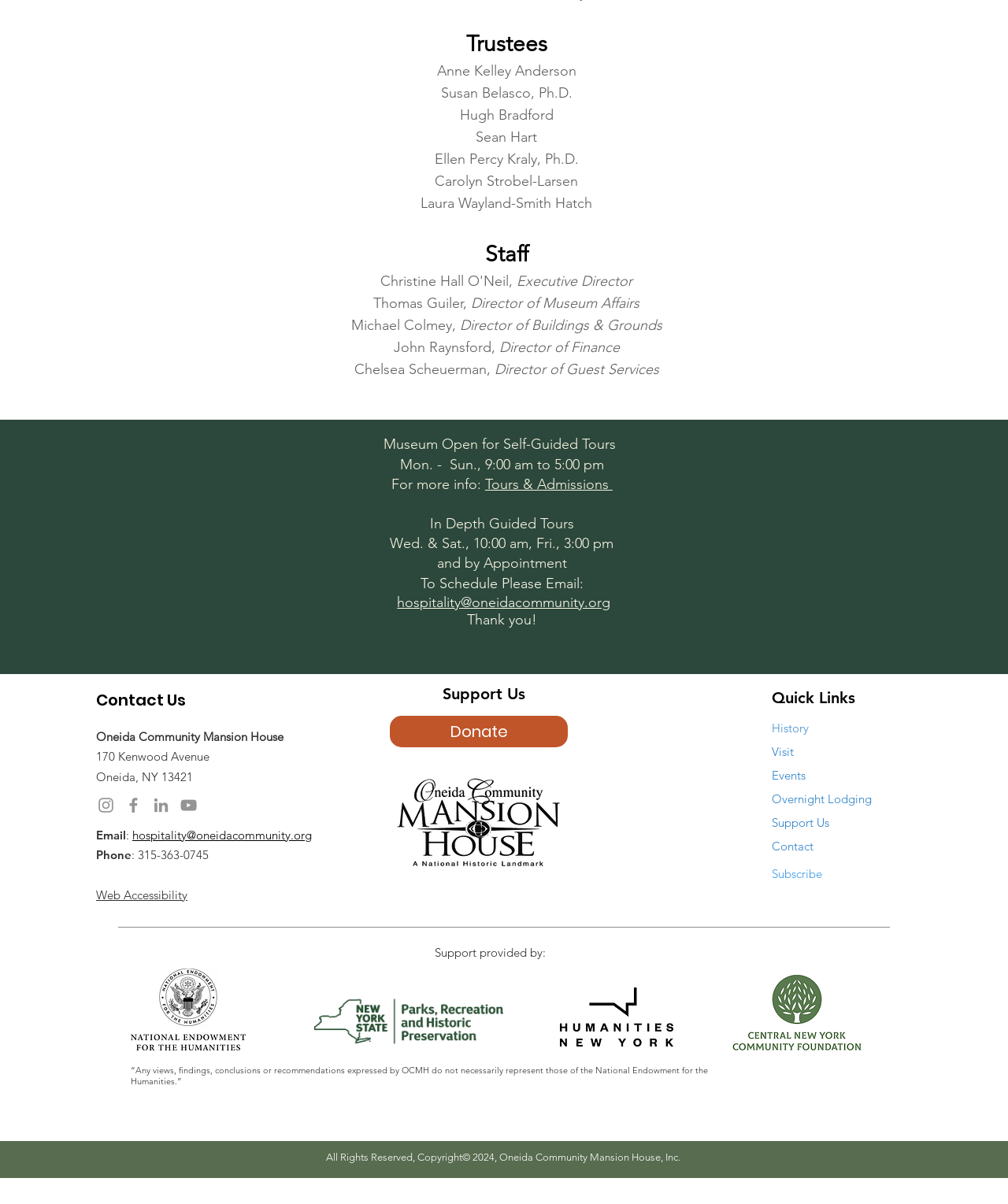Mark the bounding box of the element that matches the following description: "Tours & Admissions".

[0.481, 0.395, 0.608, 0.409]